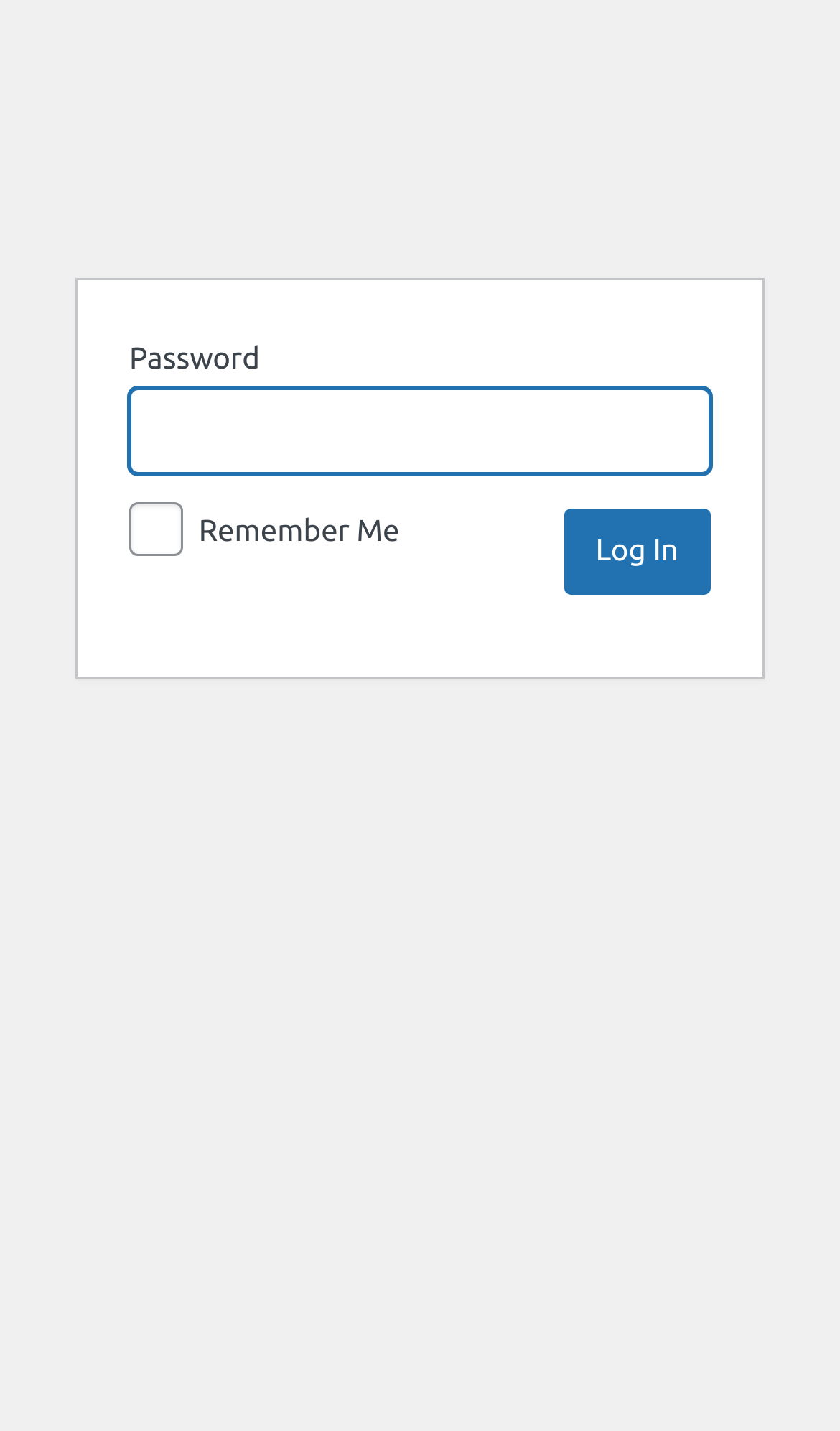Given the element description Innocence Project, specify the bounding box coordinates of the corresponding UI element in the format (top-left x, top-left y, bottom-right x, bottom-right y). All values must be between 0 and 1.

[0.09, 0.03, 0.91, 0.157]